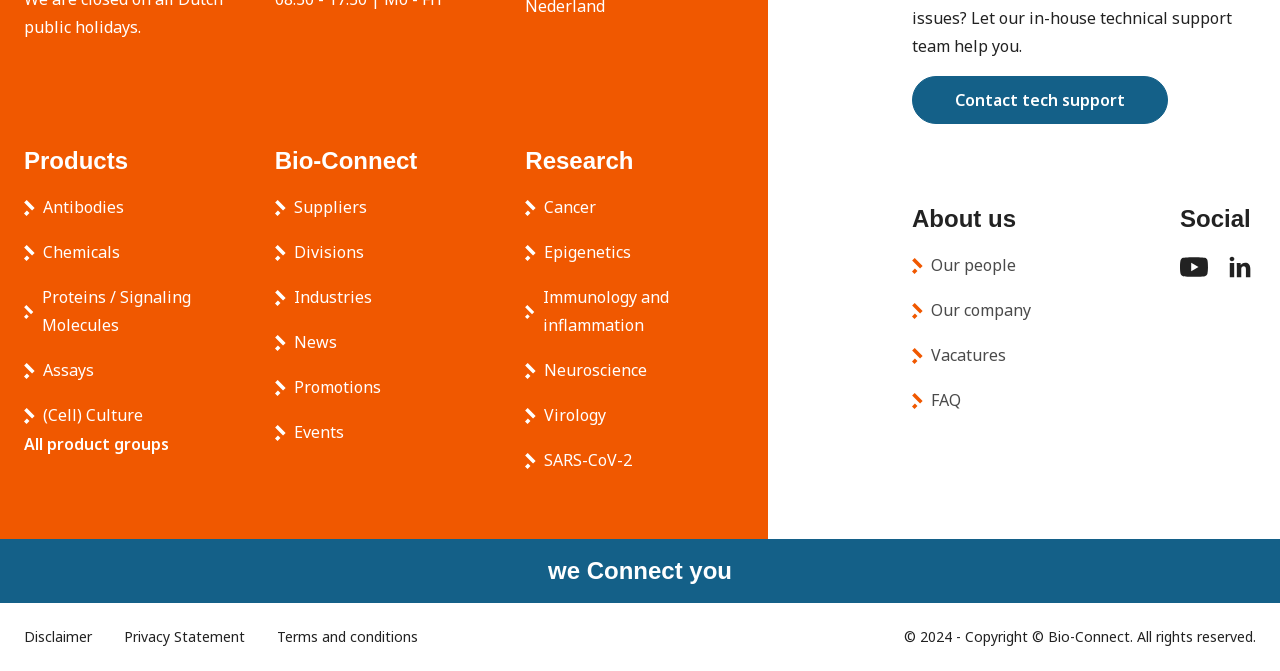Determine the bounding box coordinates for the area you should click to complete the following instruction: "Go to YouTube".

[0.922, 0.394, 0.944, 0.427]